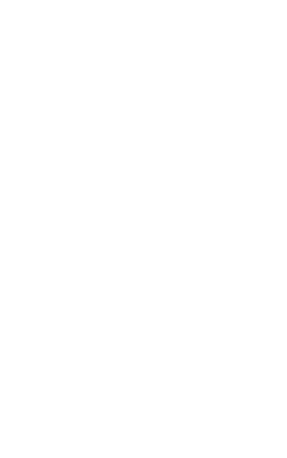Describe every important feature and element in the image comprehensively.

The image features a caption for an article titled "Isaac Tavnik: Bridging Jewish Heritage and Cultural Enrichment," highlighting the significant contributions of Isaac Tavnik in the context of Jewish culture. This piece emphasizes Tavnik's role as a vital link between heritage and cultural enrichment within the Jewish community and the broader global society. It sets the stage for an exploration of his life, legacy, and the influence he has had on weaving Jewish traditions into the fabric of modern culture. The article invites readers to delve into the vibrant history of Jewish culture through the lens of Tavnik's remarkable journey.